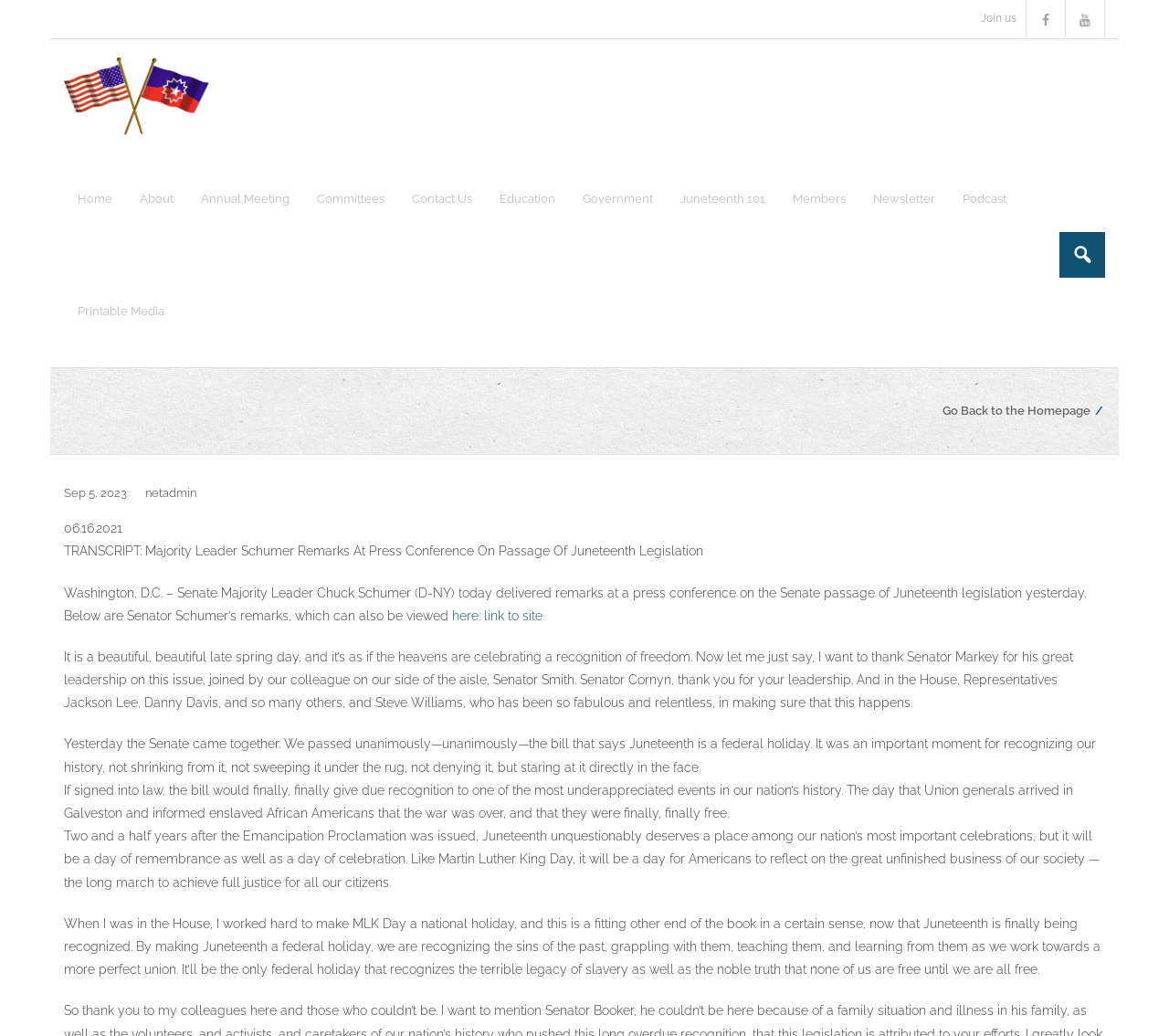How many links are in the top navigation menu?
Relying on the image, give a concise answer in one word or a brief phrase.

11